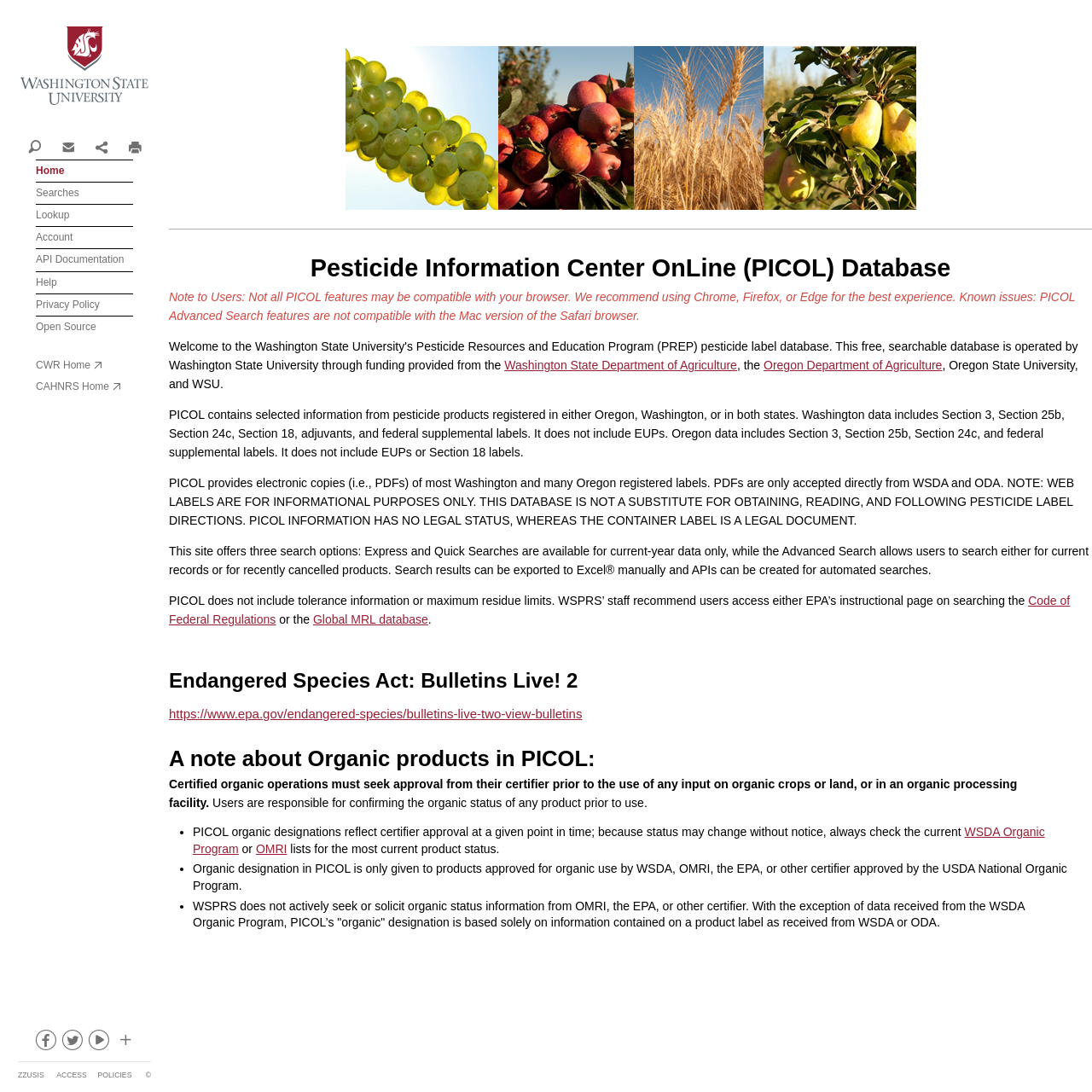What type of products are certified by WSDA or OMRI?
Based on the image, give a one-word or short phrase answer.

Organic products